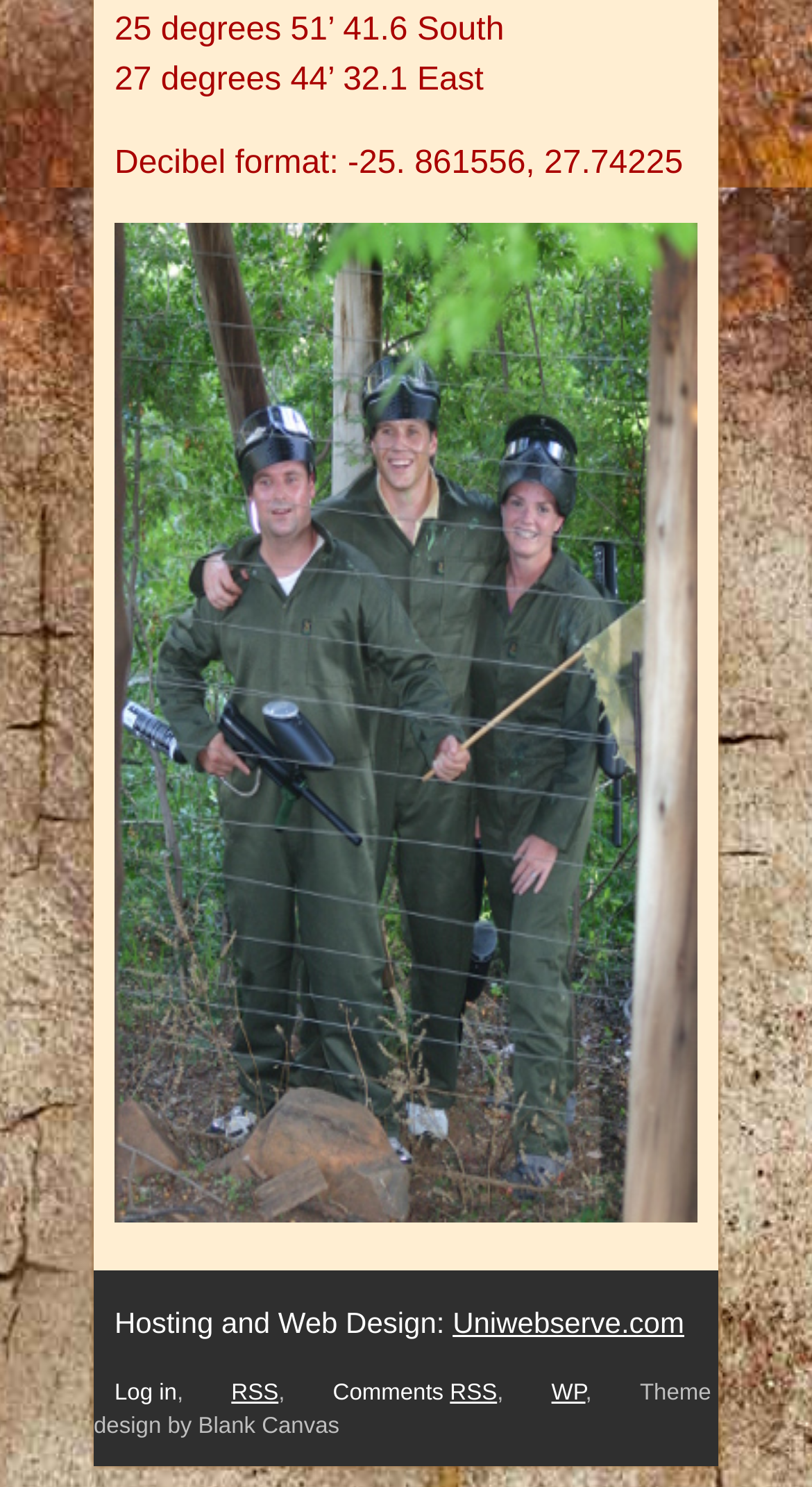Please determine the bounding box coordinates for the UI element described as: "Hosting and Web Design:".

[0.141, 0.878, 0.557, 0.9]